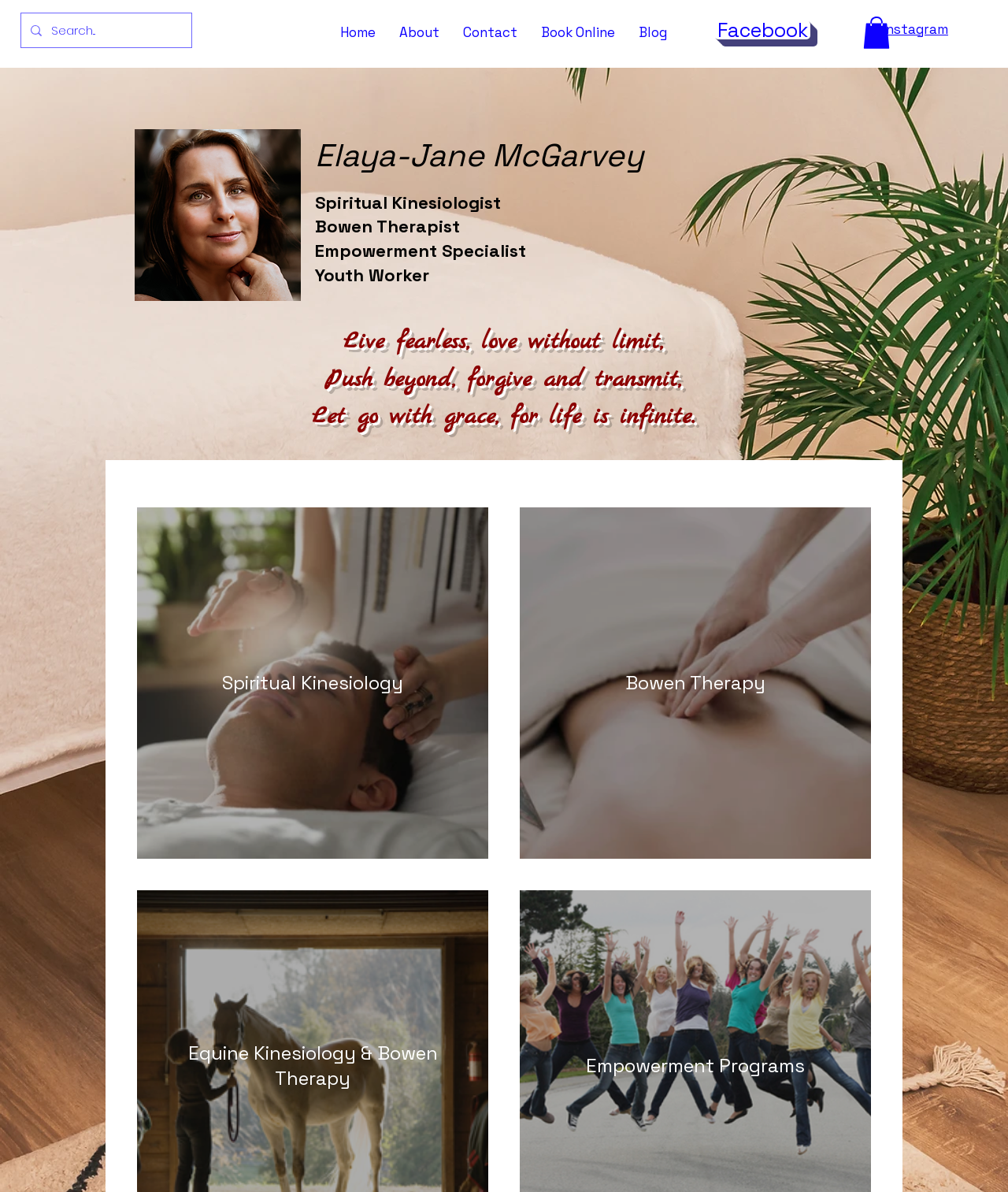From the given element description: "aria-label="Search..." name="q" placeholder="Search..."", find the bounding box for the UI element. Provide the coordinates as four float numbers between 0 and 1, in the order [left, top, right, bottom].

[0.051, 0.011, 0.157, 0.04]